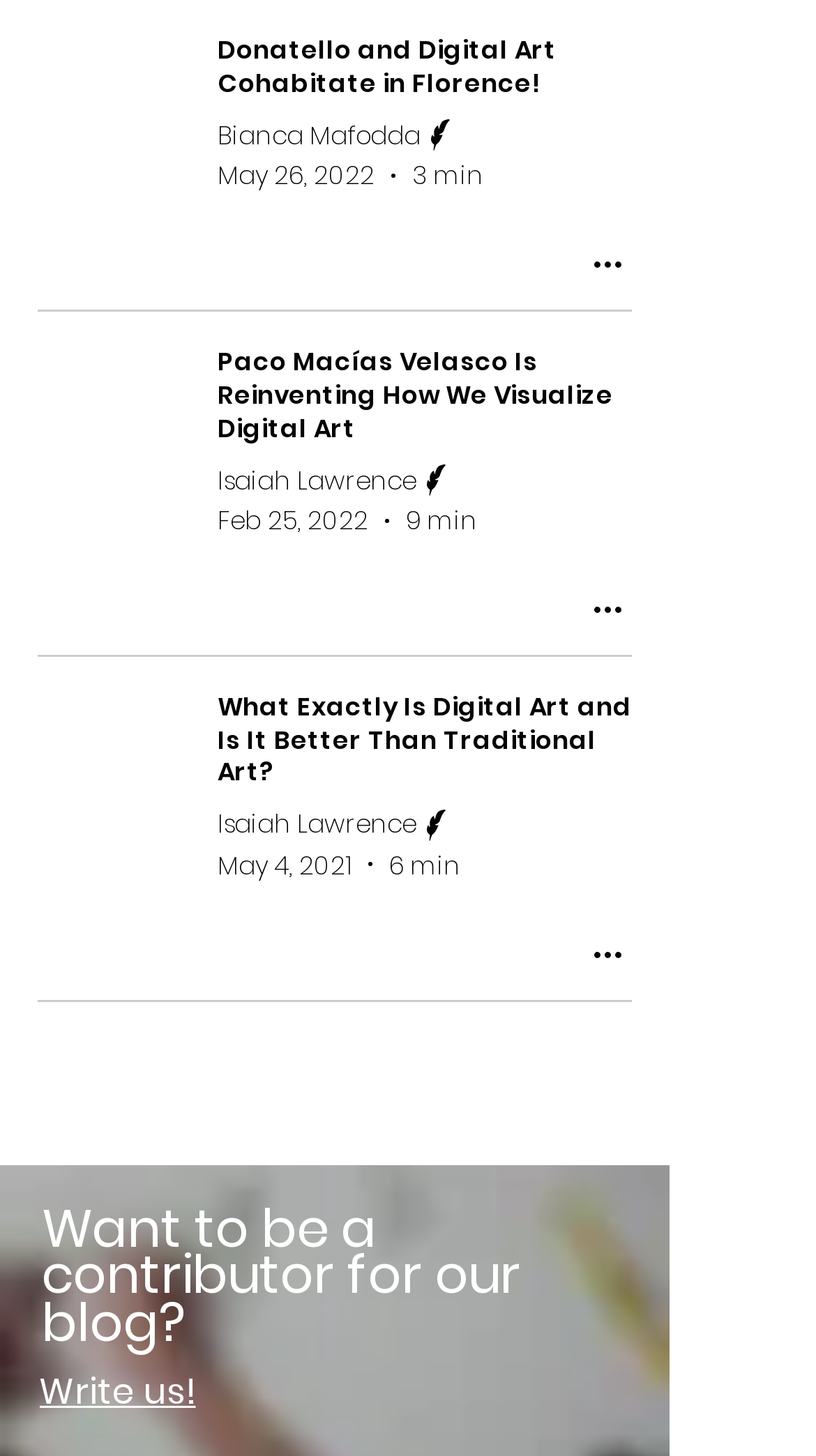Please determine the bounding box coordinates of the element's region to click in order to carry out the following instruction: "Click the more actions button". The coordinates should be four float numbers between 0 and 1, i.e., [left, top, right, bottom].

[0.713, 0.169, 0.774, 0.196]